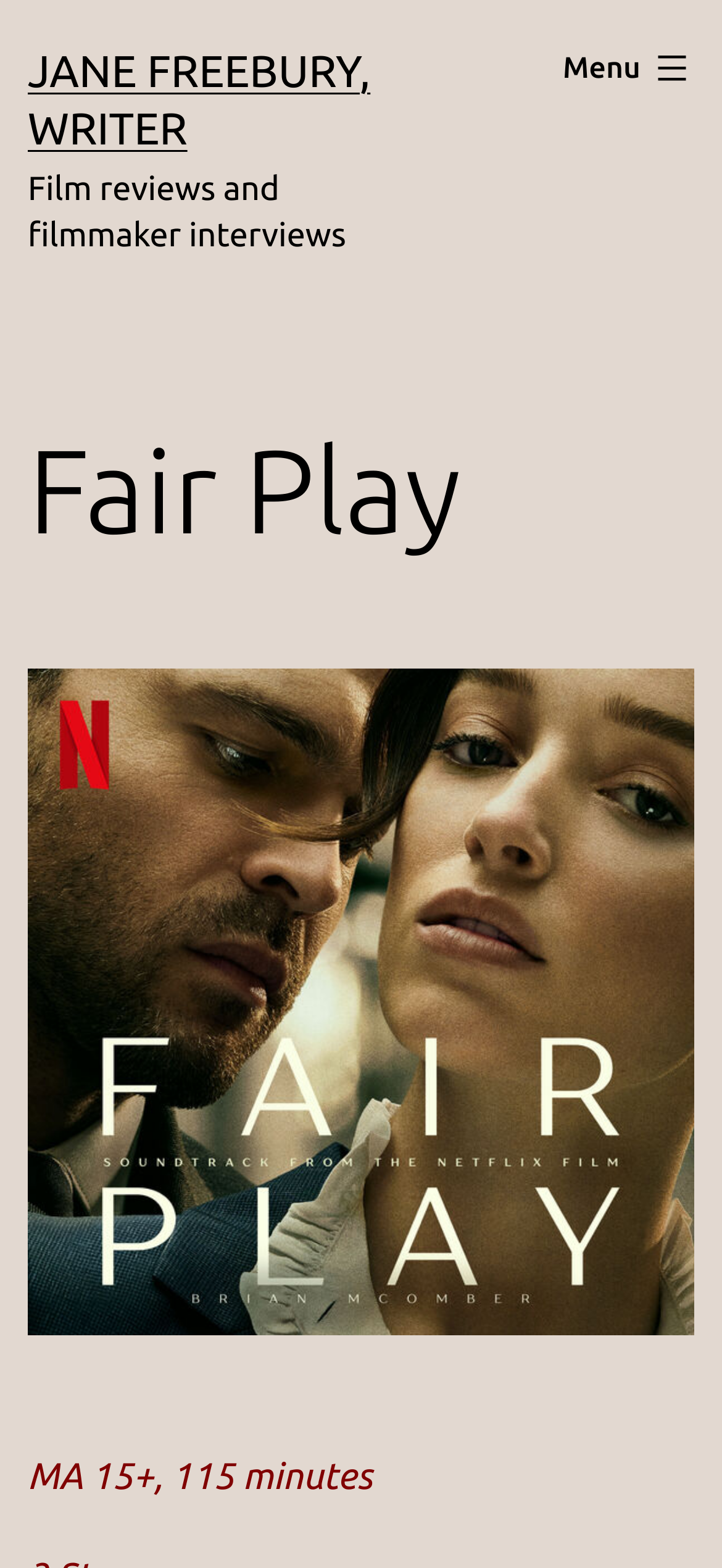Provide a single word or phrase answer to the question: 
What is the duration of the film?

115 minutes